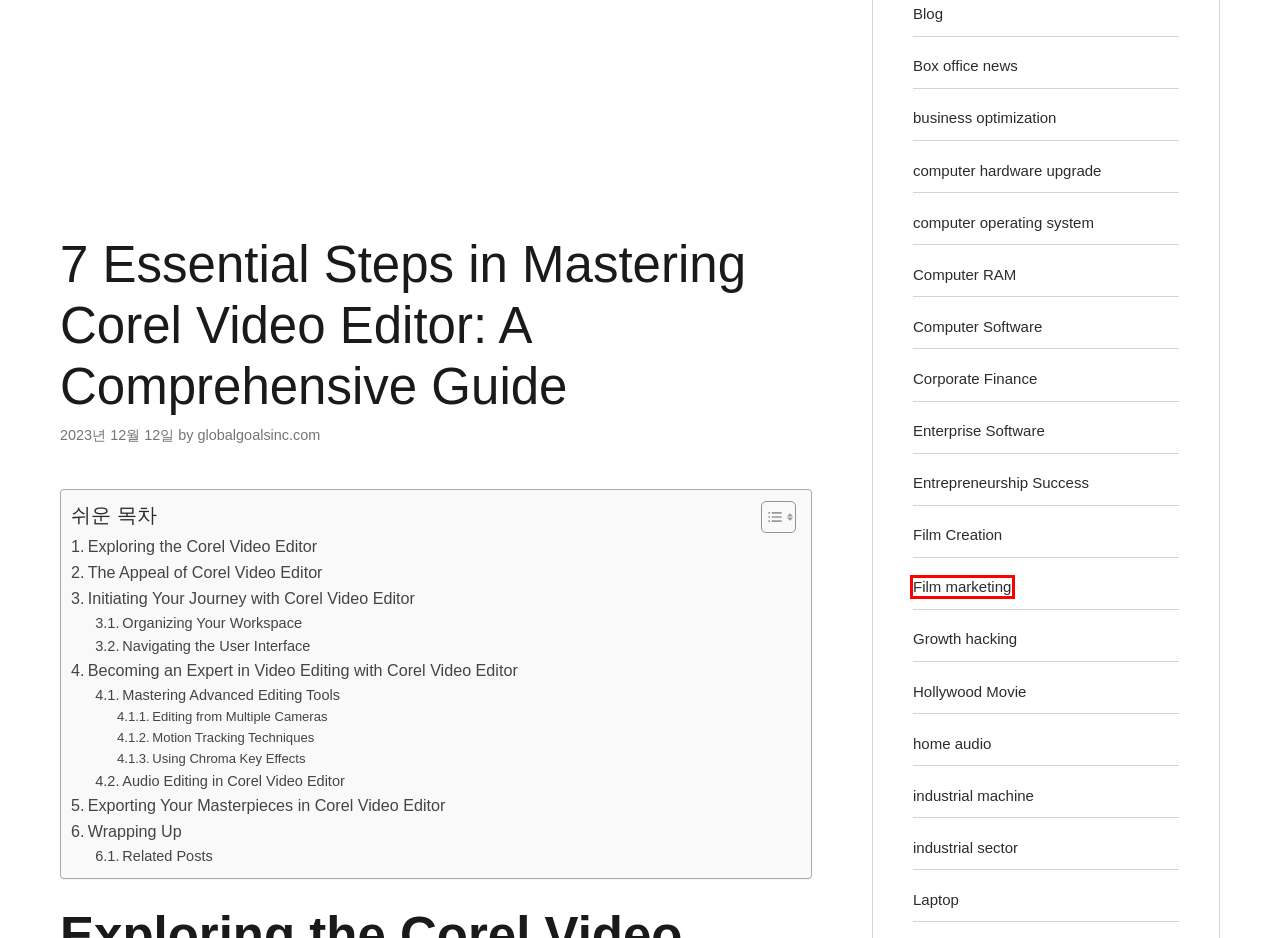Analyze the screenshot of a webpage with a red bounding box and select the webpage description that most accurately describes the new page resulting from clicking the element inside the red box. Here are the candidates:
A. business optimization - Tech Innovation Studio
B. Computer RAM - Tech Innovation Studio
C. Film Creation - Tech Innovation Studio
D. industrial machine - Tech Innovation Studio
E. Hollywood Movie - Tech Innovation Studio
F. Film marketing - Tech Innovation Studio
G. Growth hacking - Tech Innovation Studio
H. Box office news - Tech Innovation Studio

F